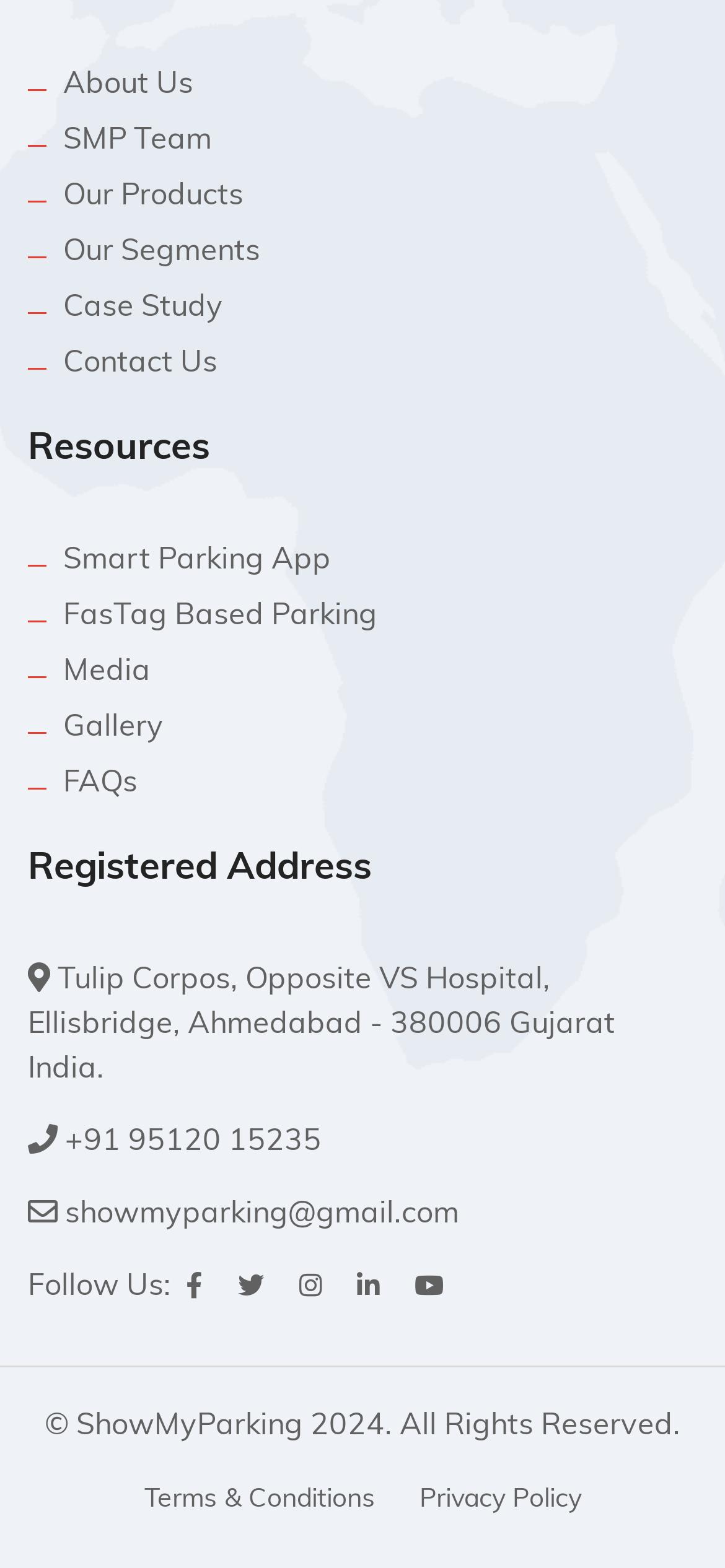Locate the bounding box coordinates of the clickable area to execute the instruction: "check FAQs". Provide the coordinates as four float numbers between 0 and 1, represented as [left, top, right, bottom].

[0.087, 0.491, 0.19, 0.51]